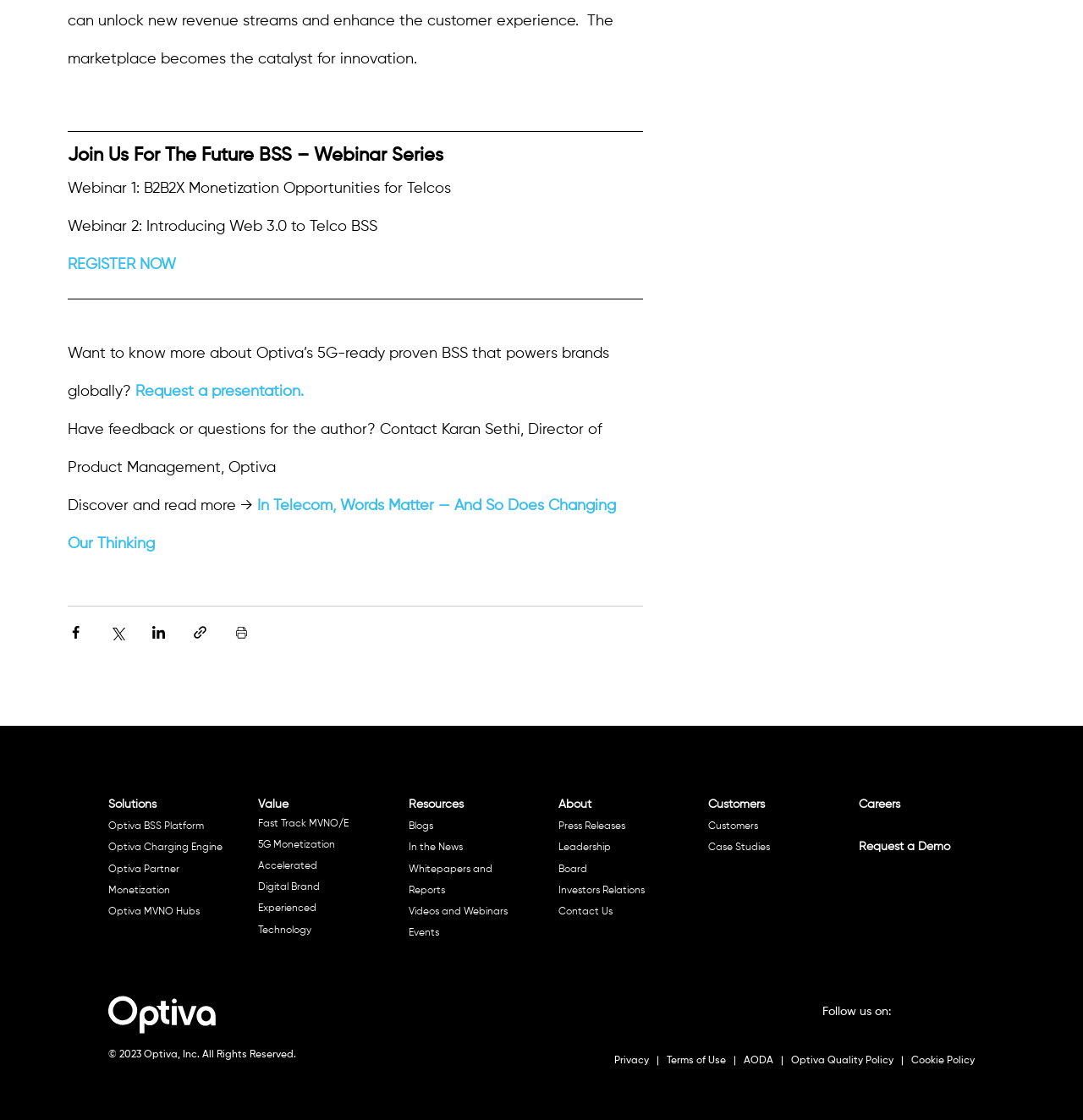Determine the bounding box coordinates for the region that must be clicked to execute the following instruction: "Share via Facebook".

[0.062, 0.557, 0.077, 0.571]